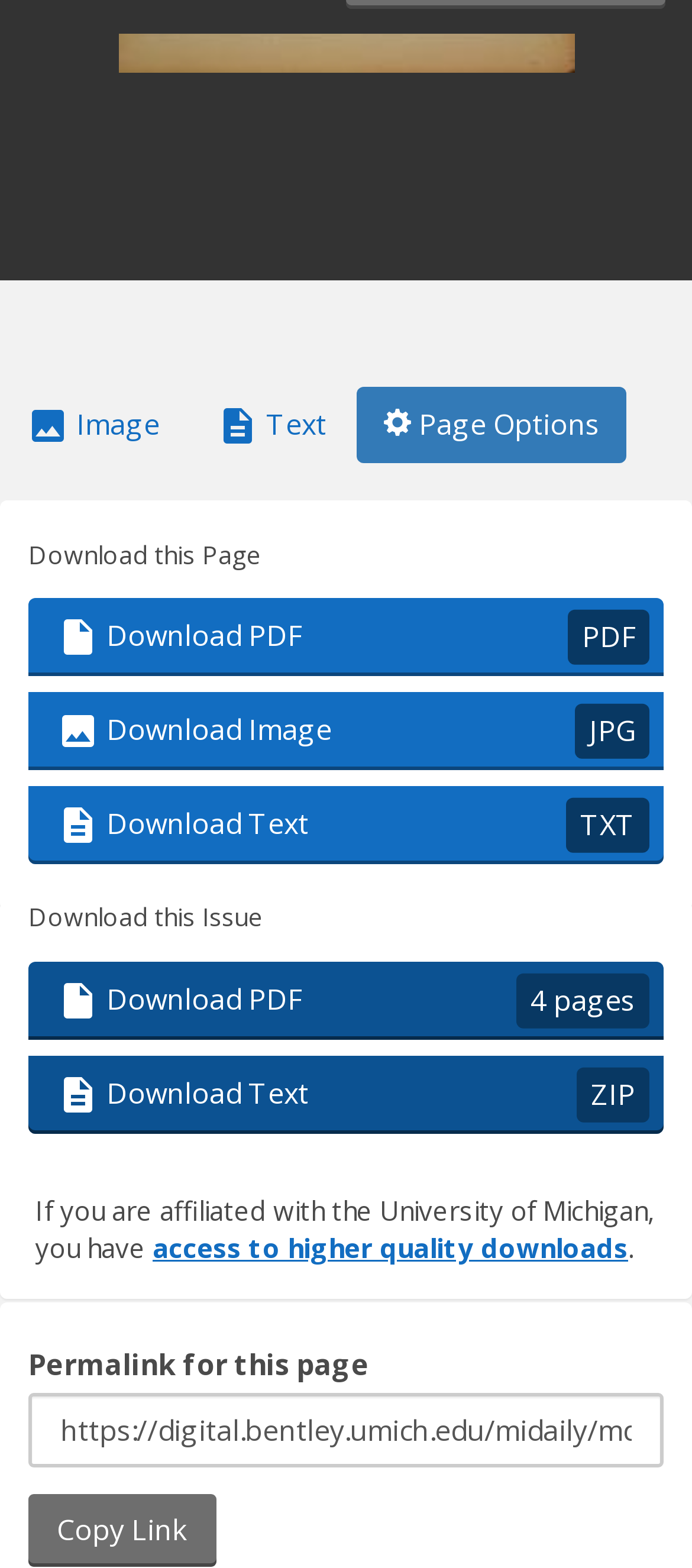Can you find the bounding box coordinates for the element to click on to achieve the instruction: "Select the Image tab"?

[0.0, 0.247, 0.269, 0.296]